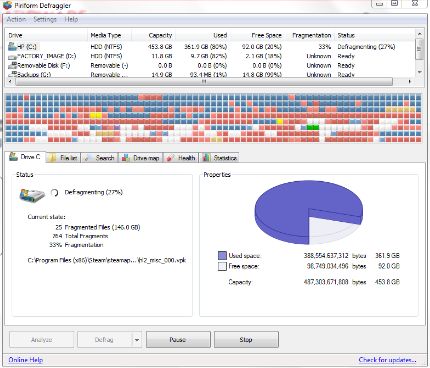What is the purpose of the 'Analyze' button?
Look at the image and respond with a single word or a short phrase.

To analyze the drive